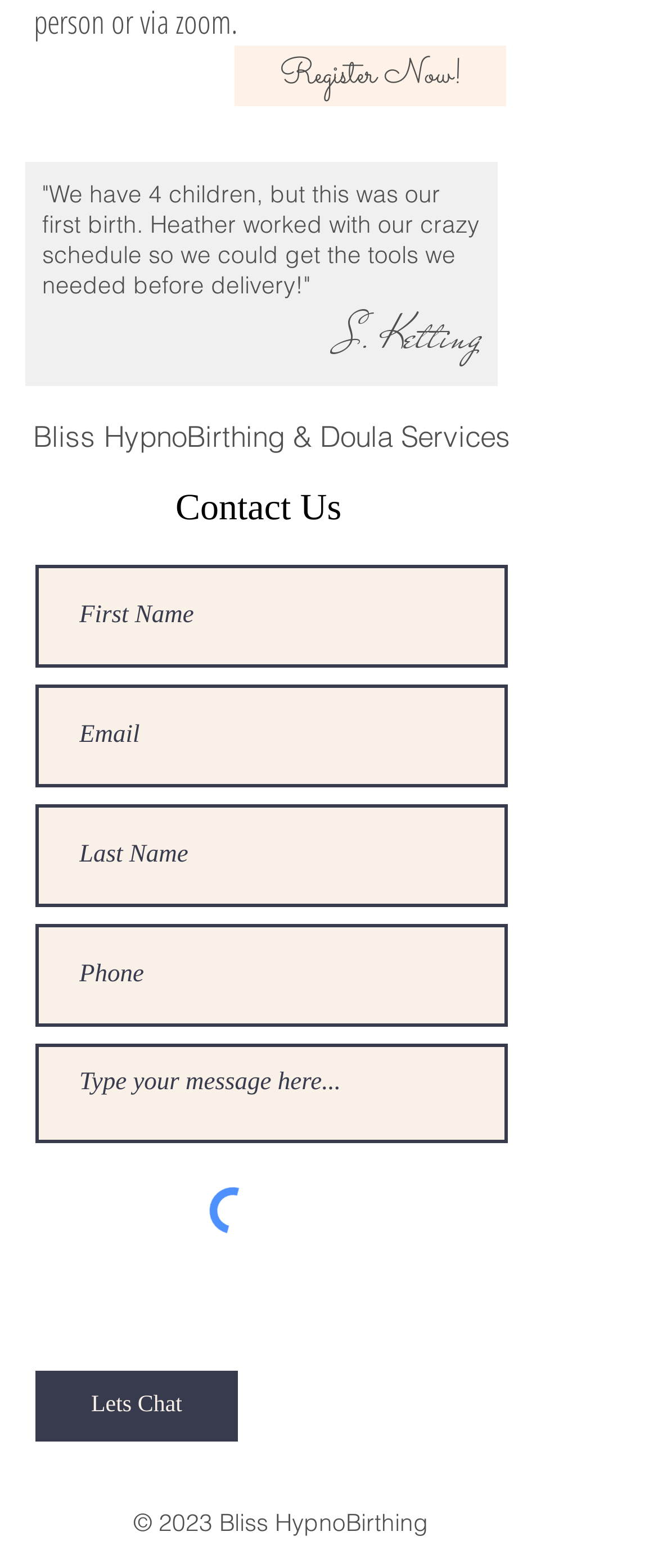What areas does the service provider serve?
Analyze the image and provide a thorough answer to the question.

I found the answer by looking at the StaticText elements with the texts 'Serving the Cedar Rapids, Dubuque,' and 'Iowa City and Waterloo areas.' which are likely to be the areas served by the service provider.